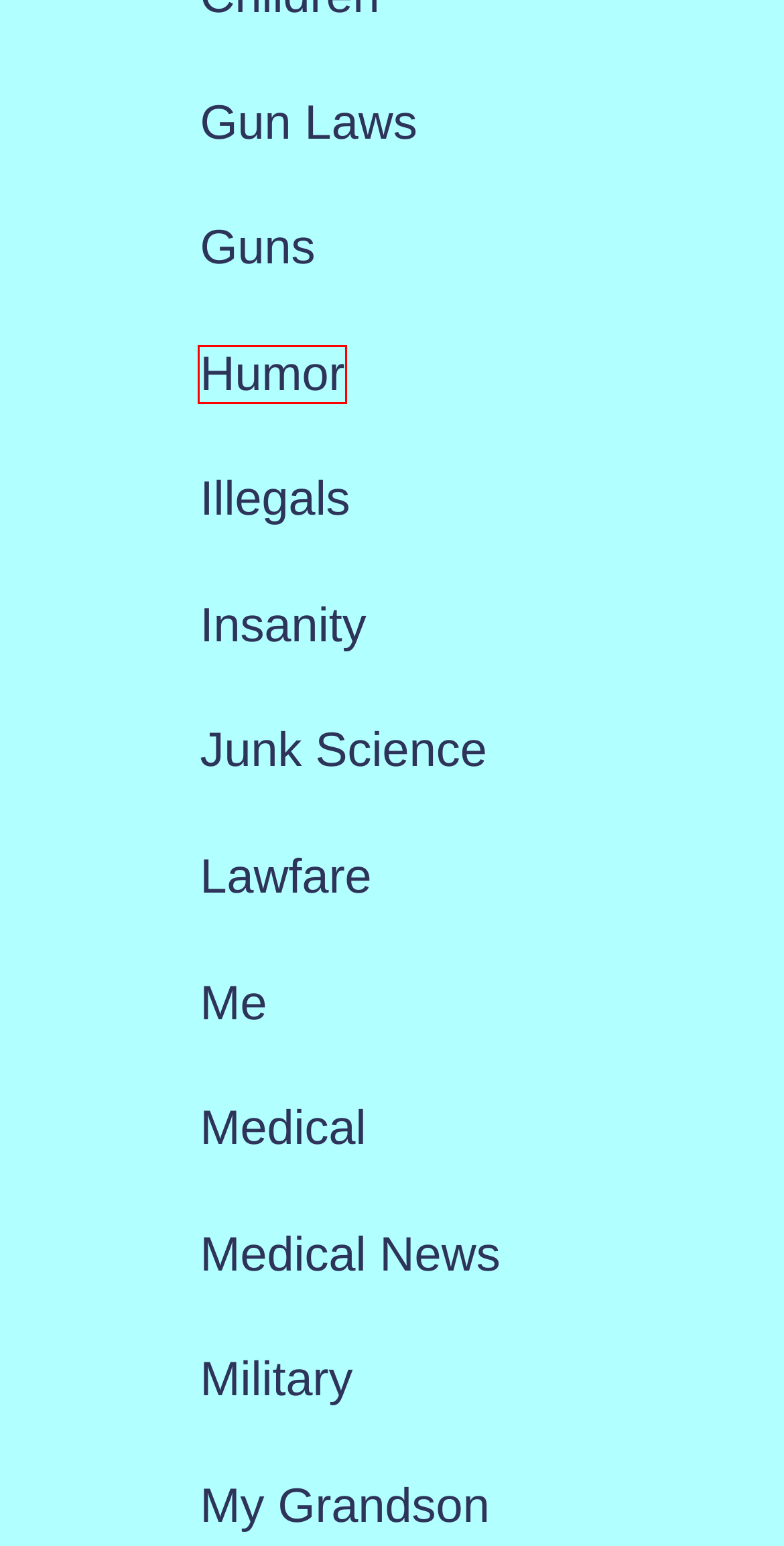After examining the screenshot of a webpage with a red bounding box, choose the most accurate webpage description that corresponds to the new page after clicking the element inside the red box. Here are the candidates:
A. Illegals – Area Ocho
B. Guns – Area Ocho
C. Humor – Area Ocho
D. Me – Area Ocho
E. Lawfare – Area Ocho
F. Gun Laws – Area Ocho
G. Military – Area Ocho
H. My Grandson – Area Ocho

C